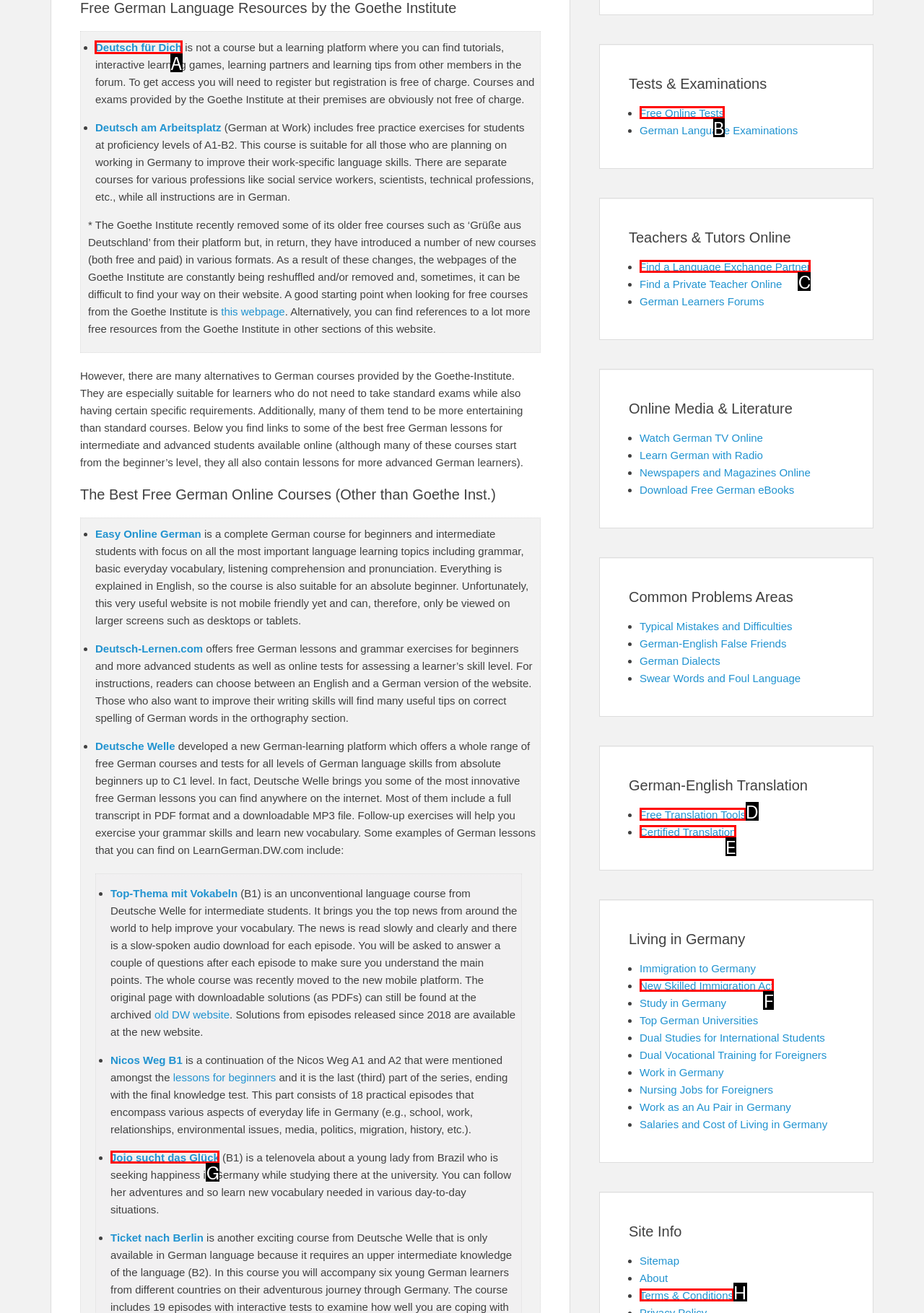Identify the HTML element to select in order to accomplish the following task: Click on 'Deutsch für Dich'
Reply with the letter of the chosen option from the given choices directly.

A